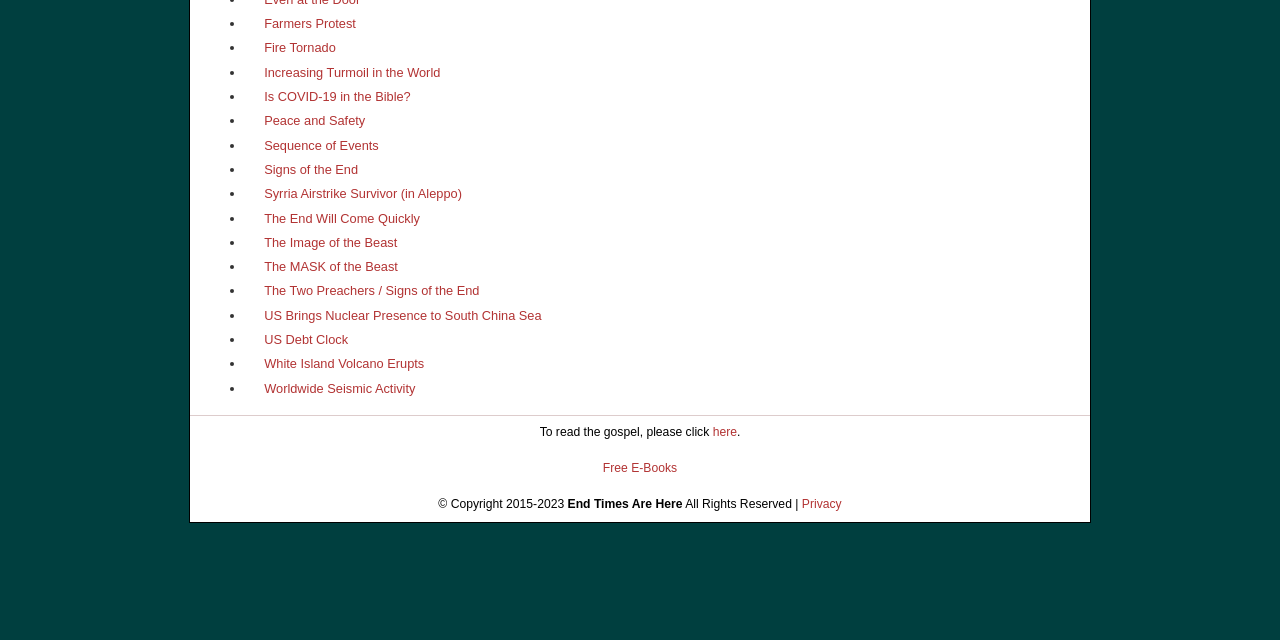For the following element description, predict the bounding box coordinates in the format (top-left x, top-left y, bottom-right x, bottom-right y). All values should be floating point numbers between 0 and 1. Description: White Island Volcano Erupts

[0.206, 0.557, 0.331, 0.58]